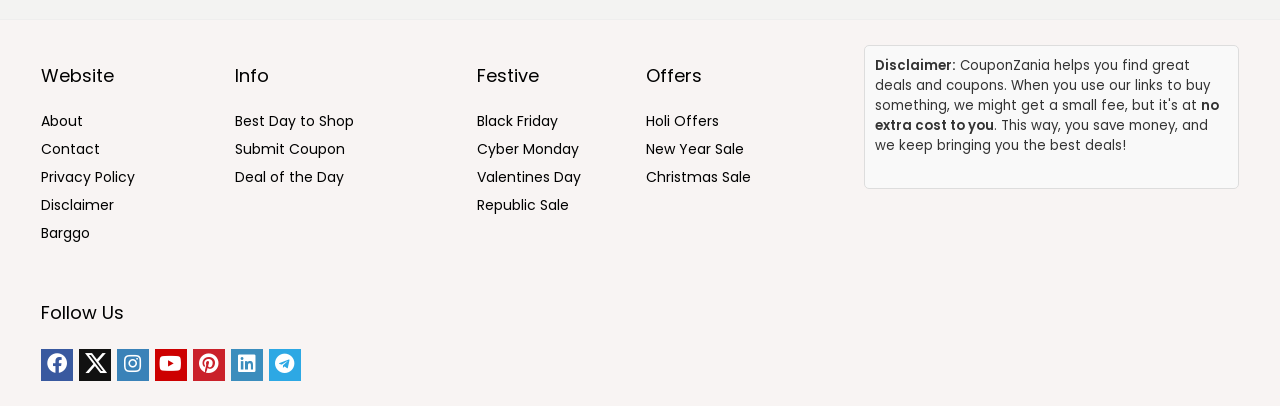Please identify the bounding box coordinates of the element's region that needs to be clicked to fulfill the following instruction: "Explore Black Friday deals". The bounding box coordinates should consist of four float numbers between 0 and 1, i.e., [left, top, right, bottom].

[0.373, 0.273, 0.436, 0.323]